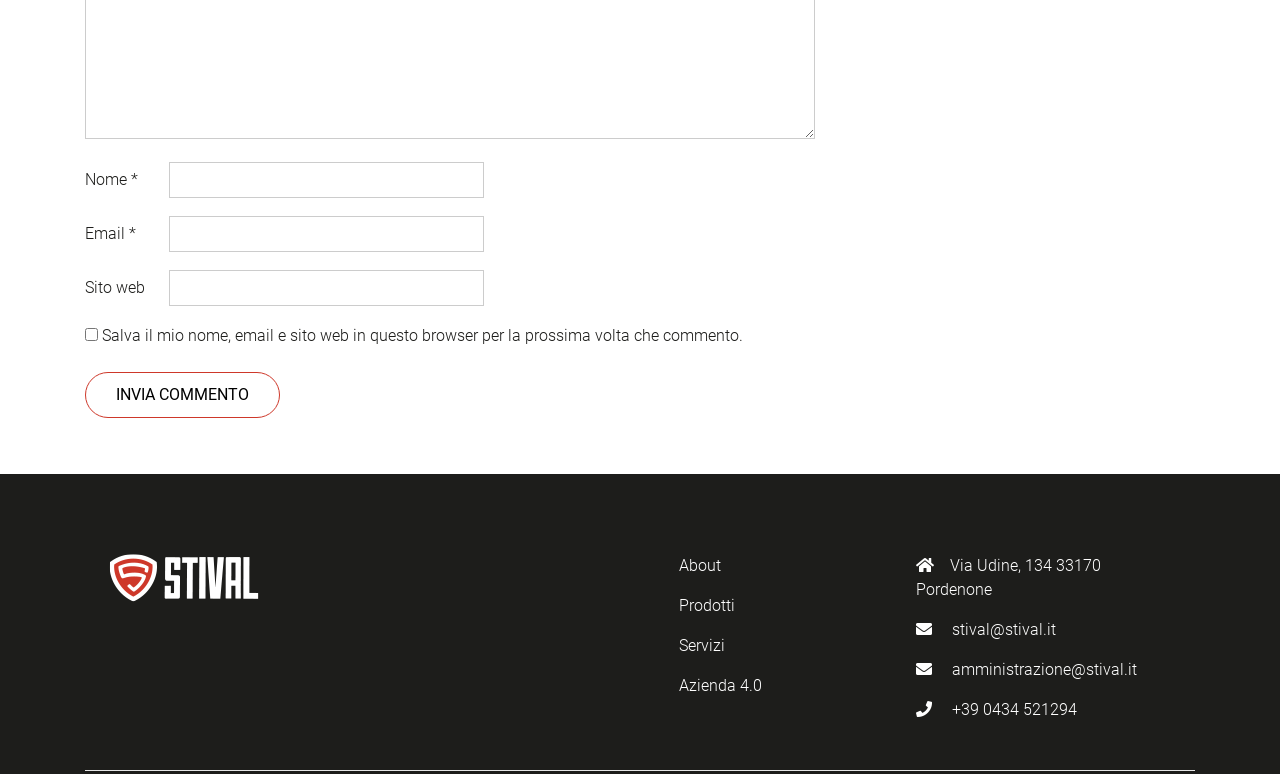Based on the element description: "Servizi", identify the UI element and provide its bounding box coordinates. Use four float numbers between 0 and 1, [left, top, right, bottom].

[0.53, 0.821, 0.566, 0.846]